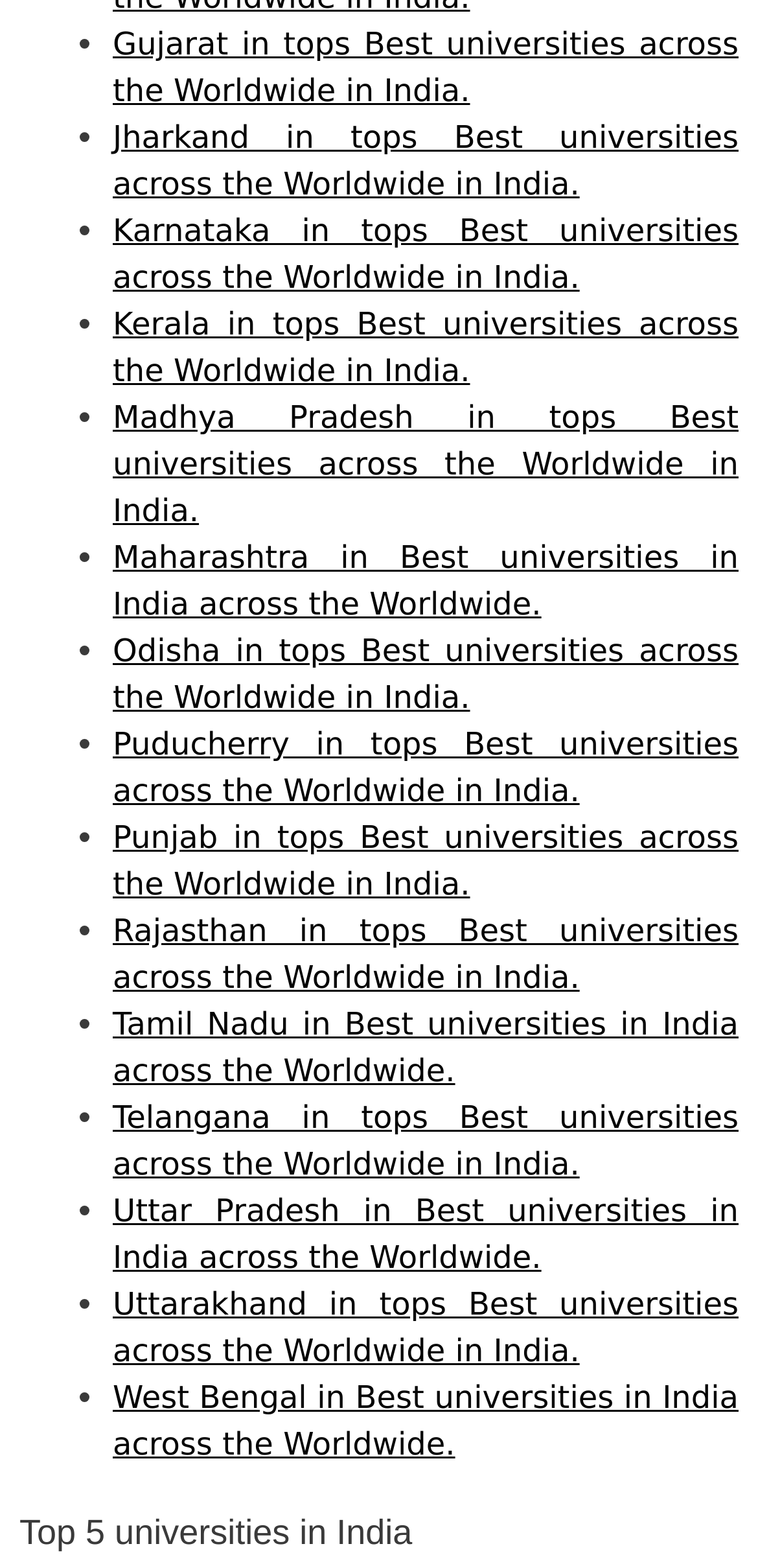What is the last university listed?
Please use the image to provide a one-word or short phrase answer.

West Bengal